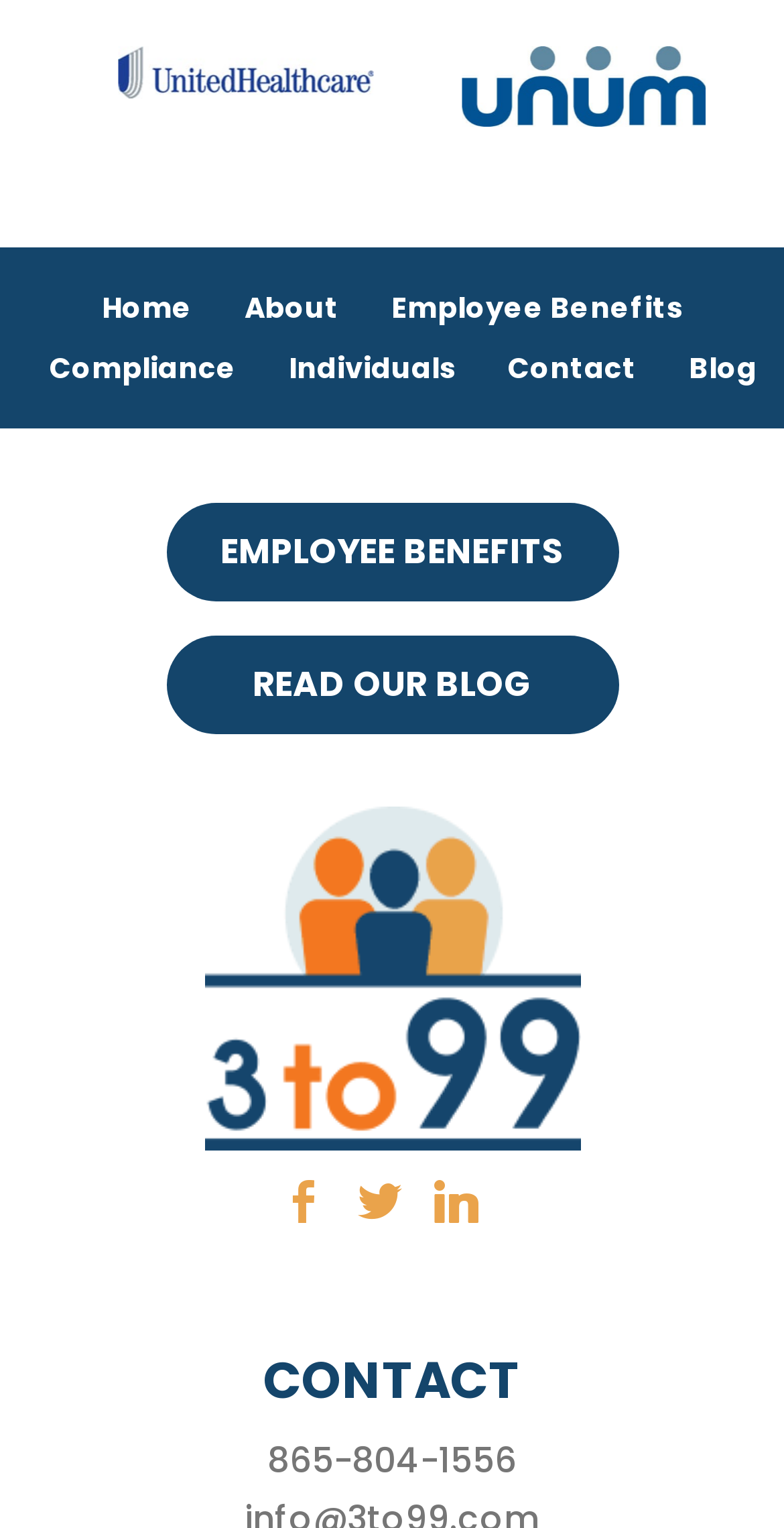Find the bounding box coordinates of the element you need to click on to perform this action: 'contact us'. The coordinates should be represented by four float values between 0 and 1, in the format [left, top, right, bottom].

[0.1, 0.885, 0.9, 0.937]